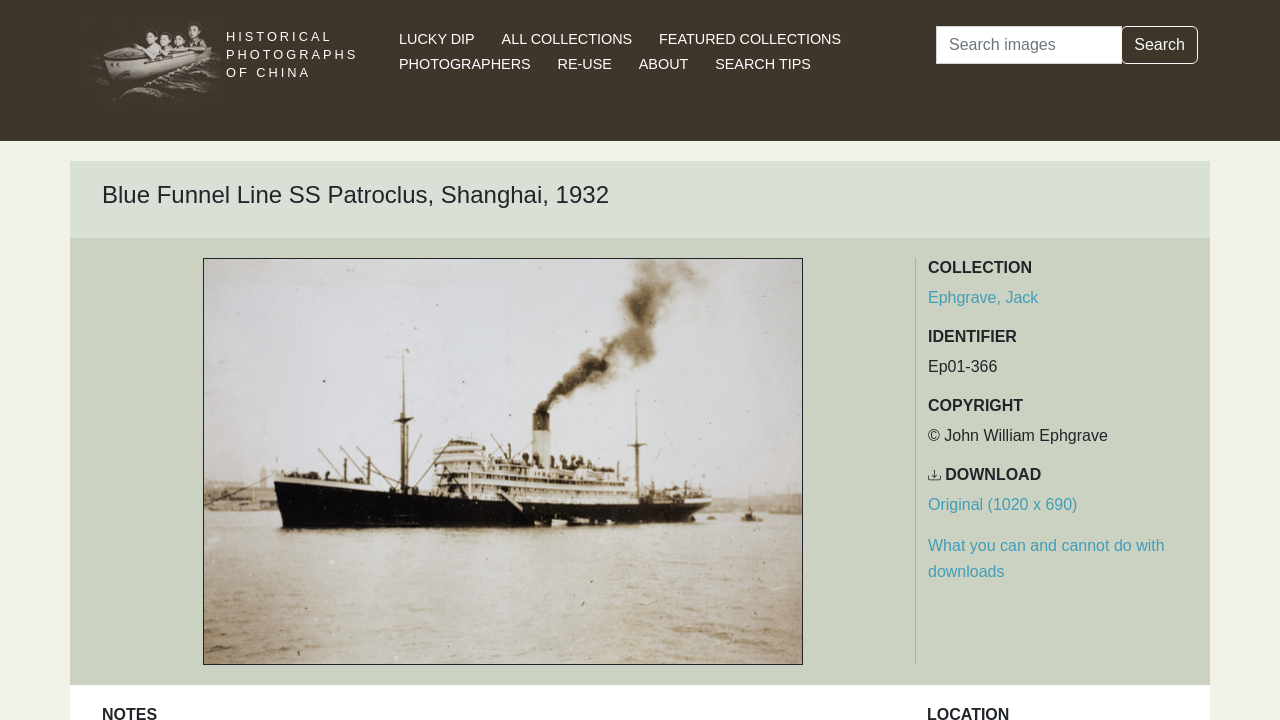Please determine the bounding box coordinates, formatted as (top-left x, top-left y, bottom-right x, bottom-right y), with all values as floating point numbers between 0 and 1. Identify the bounding box of the region described as: Ephgrave, Jack

[0.725, 0.402, 0.811, 0.426]